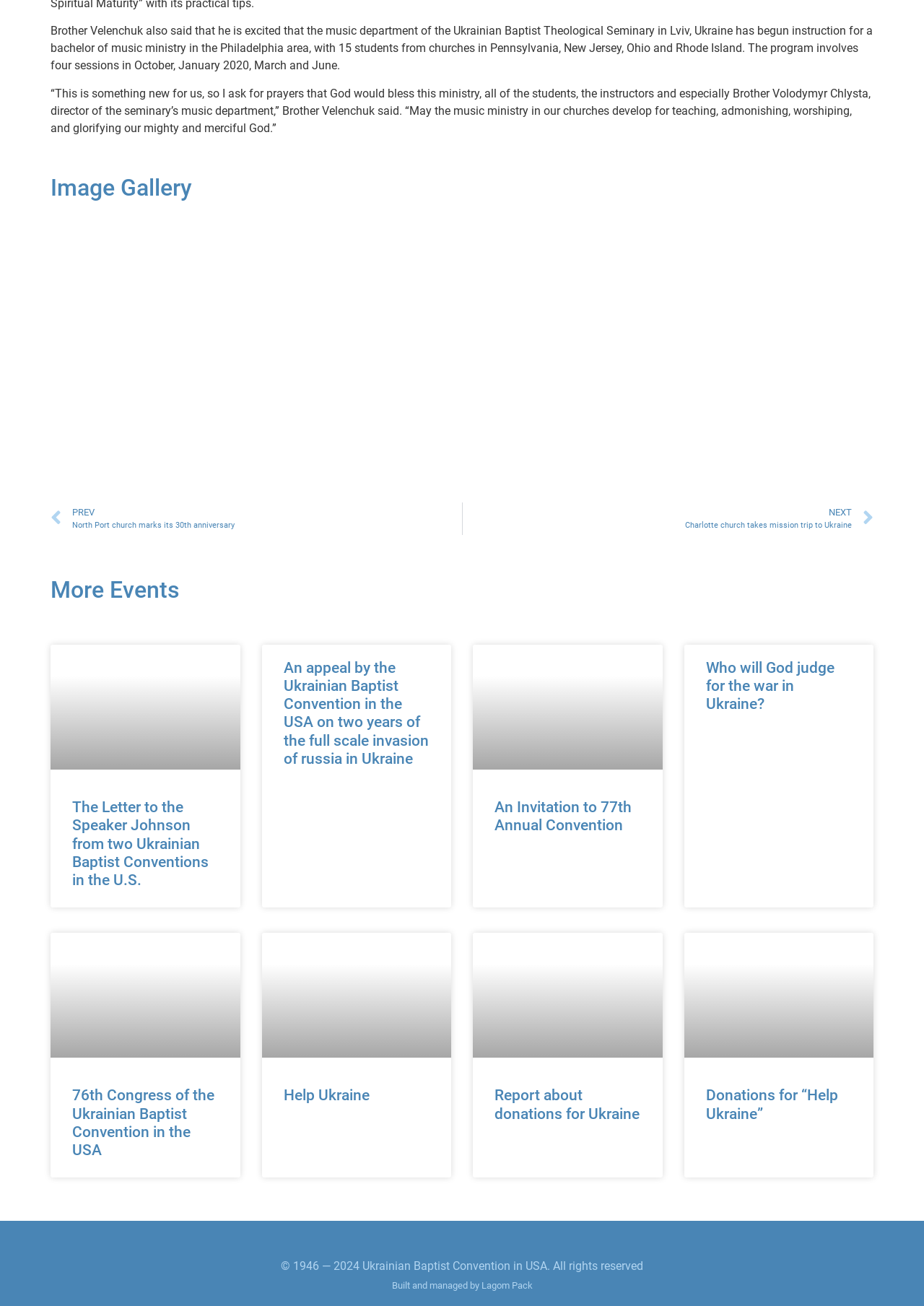Determine the bounding box coordinates of the clickable element to complete this instruction: "View Image Gallery". Provide the coordinates in the format of four float numbers between 0 and 1, [left, top, right, bottom].

[0.055, 0.135, 0.945, 0.153]